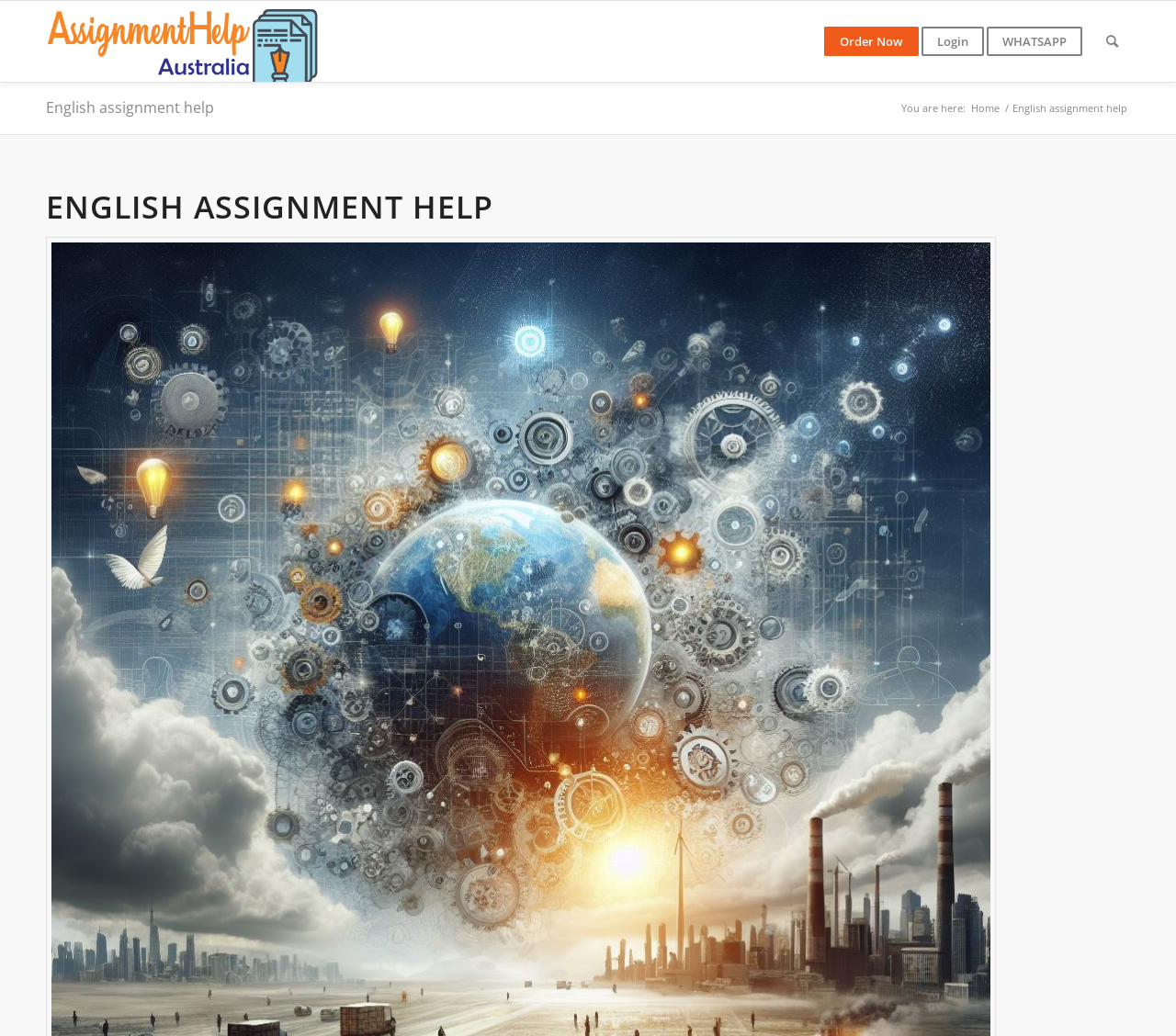Please provide a brief answer to the question using only one word or phrase: 
How many menu items are available in the top navigation bar?

3